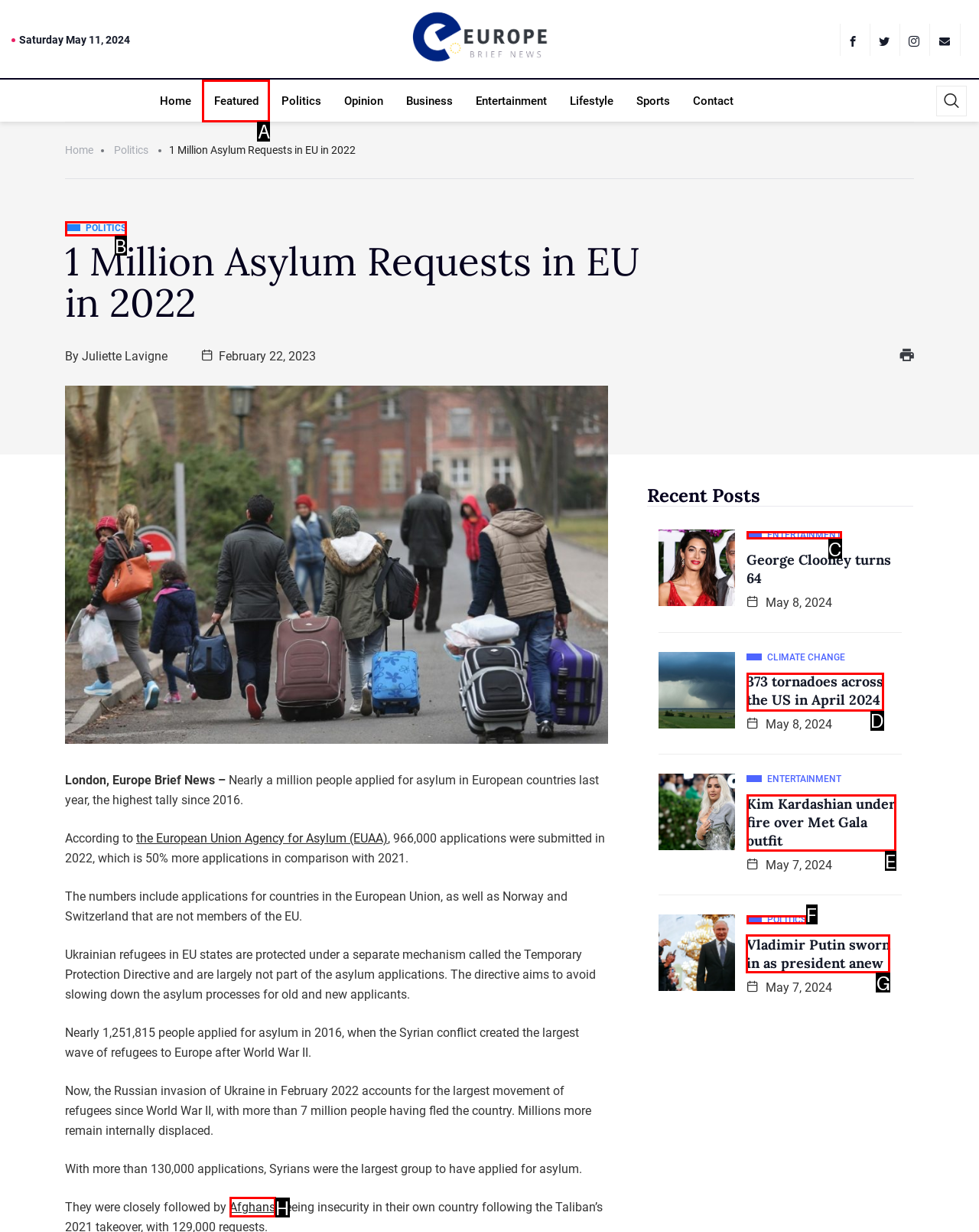Identify the correct UI element to click to follow this instruction: Check the recent post about Vladimir Putin
Respond with the letter of the appropriate choice from the displayed options.

G